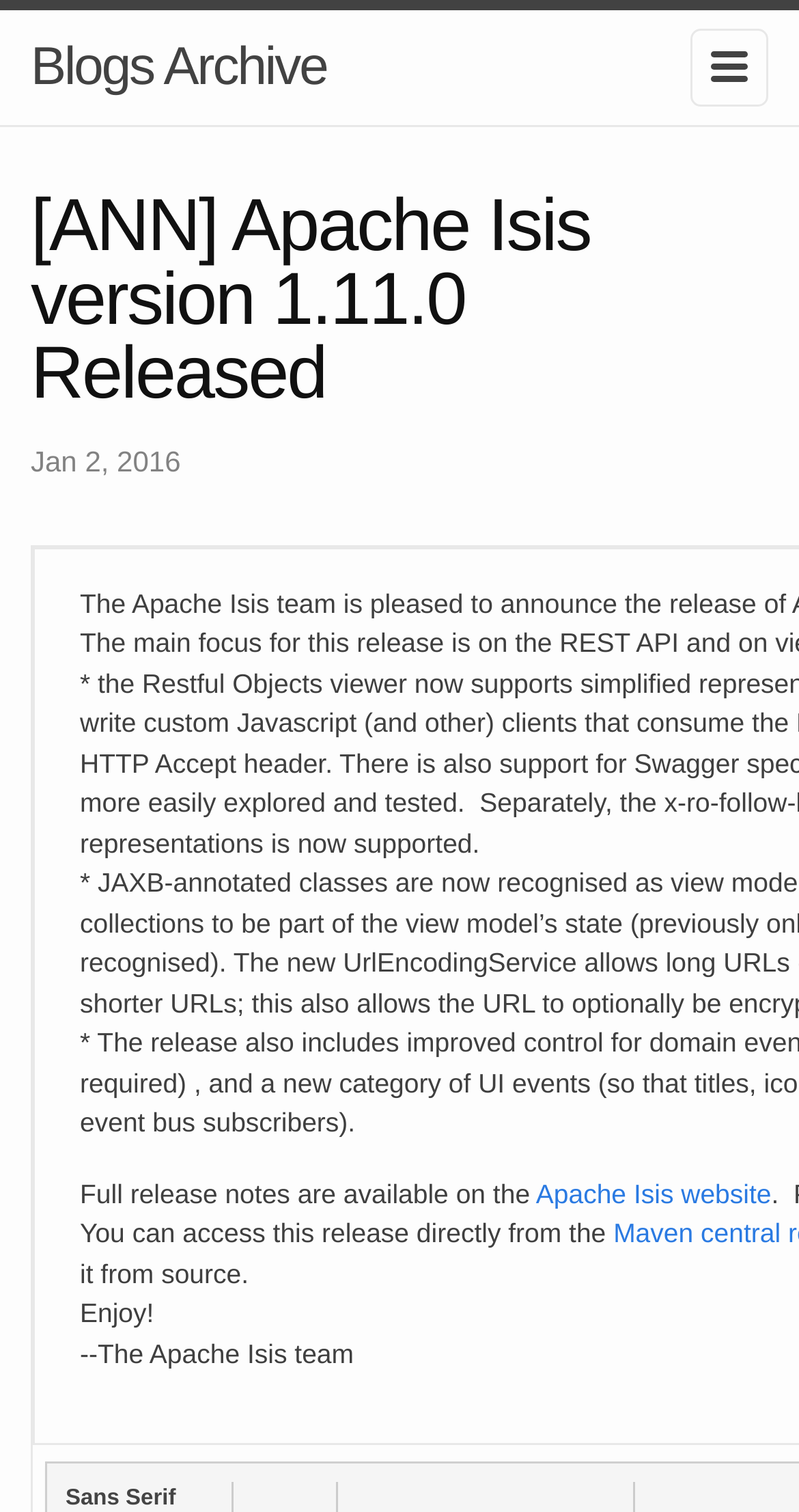When was the release announced?
Using the image as a reference, answer with just one word or a short phrase.

Jan 2, 2016